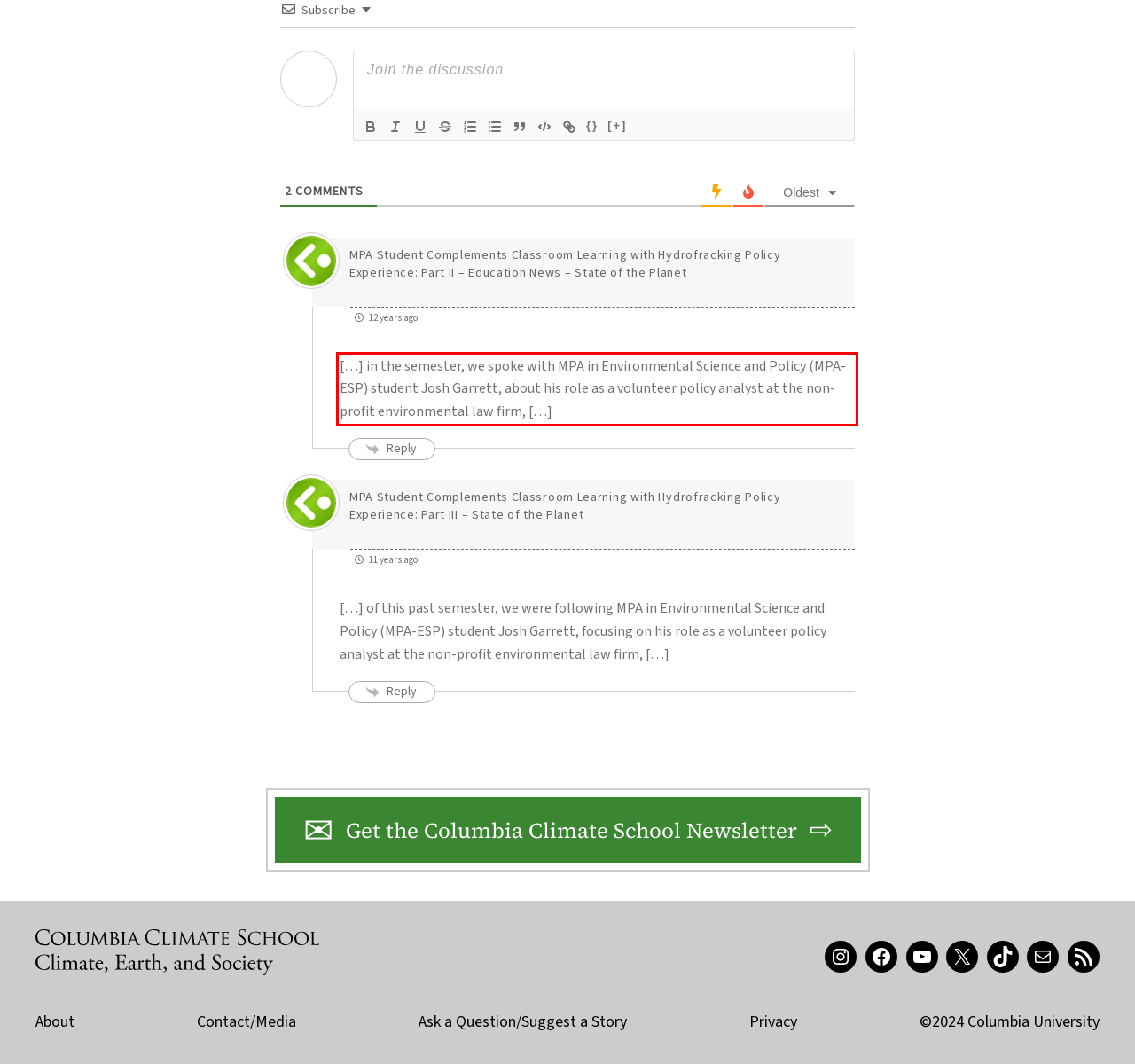You are presented with a screenshot containing a red rectangle. Extract the text found inside this red bounding box.

[…] in the semester, we spoke with MPA in Environmental Science and Policy (MPA-ESP) student Josh Garrett, about his role as a volunteer policy analyst at the non-profit environmental law firm, […]